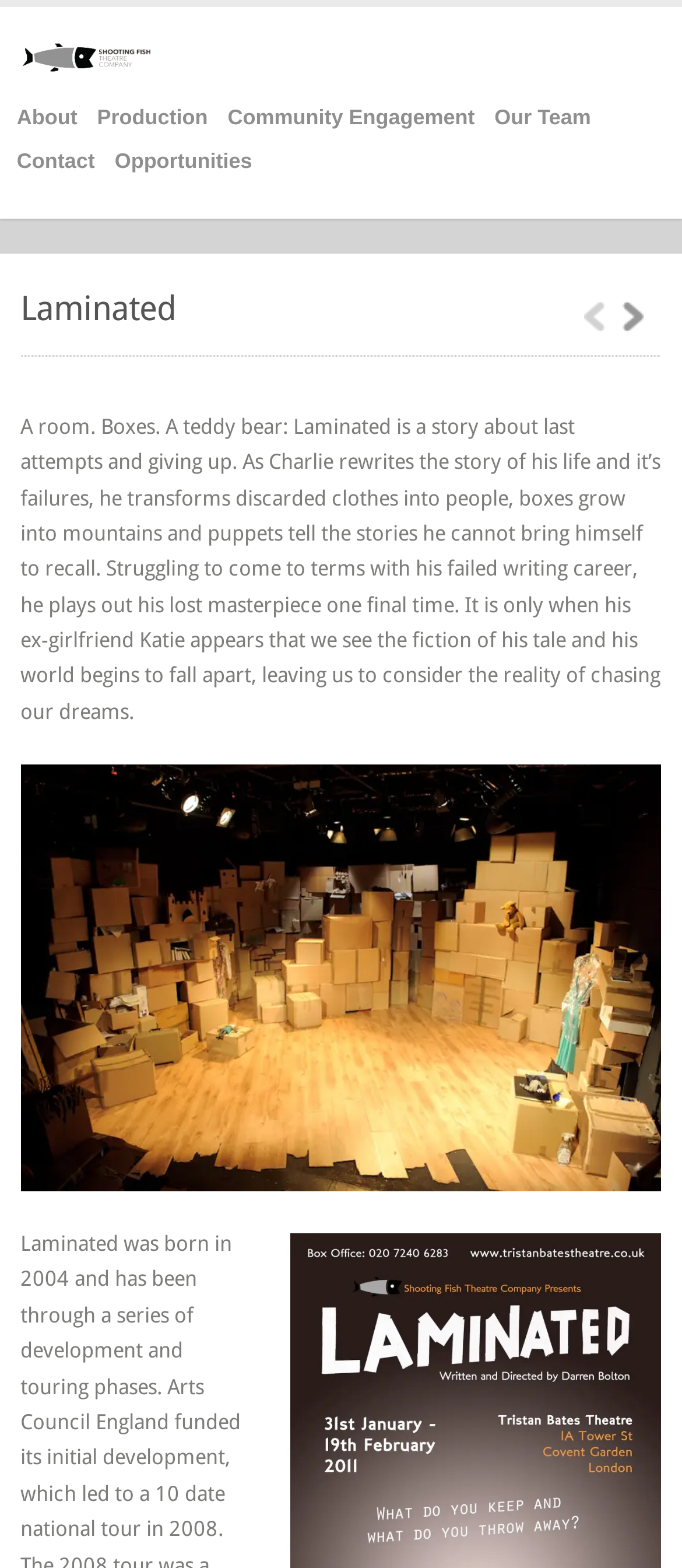Extract the bounding box of the UI element described as: "Our Team".

[0.725, 0.062, 0.866, 0.09]